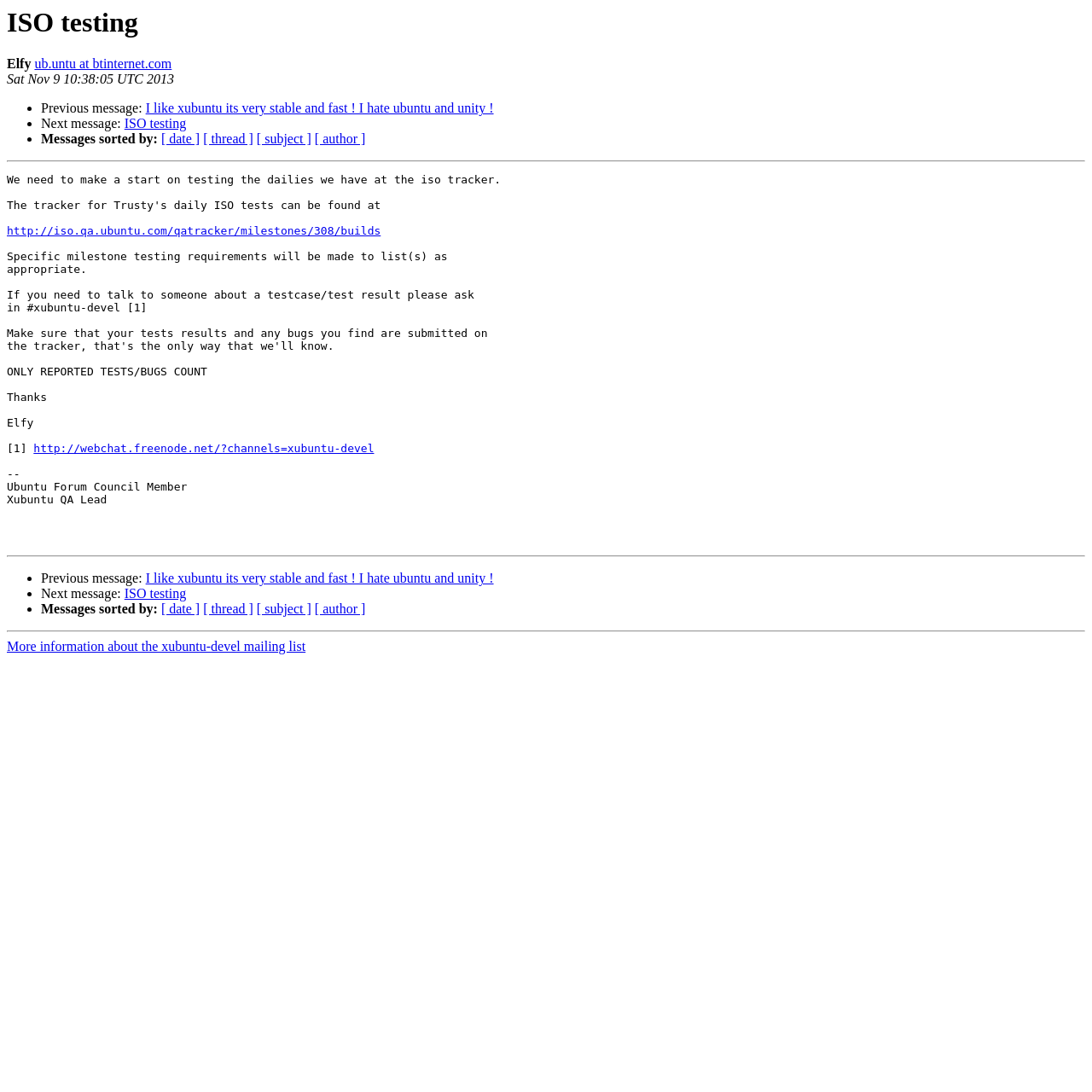Who is the author of the message?
Please provide a full and detailed response to the question.

The author of the message can be found by looking at the StaticText element 'Elfy' which is located at [0.006, 0.052, 0.028, 0.065] and is a child of the Root Element 'ISO testing'.